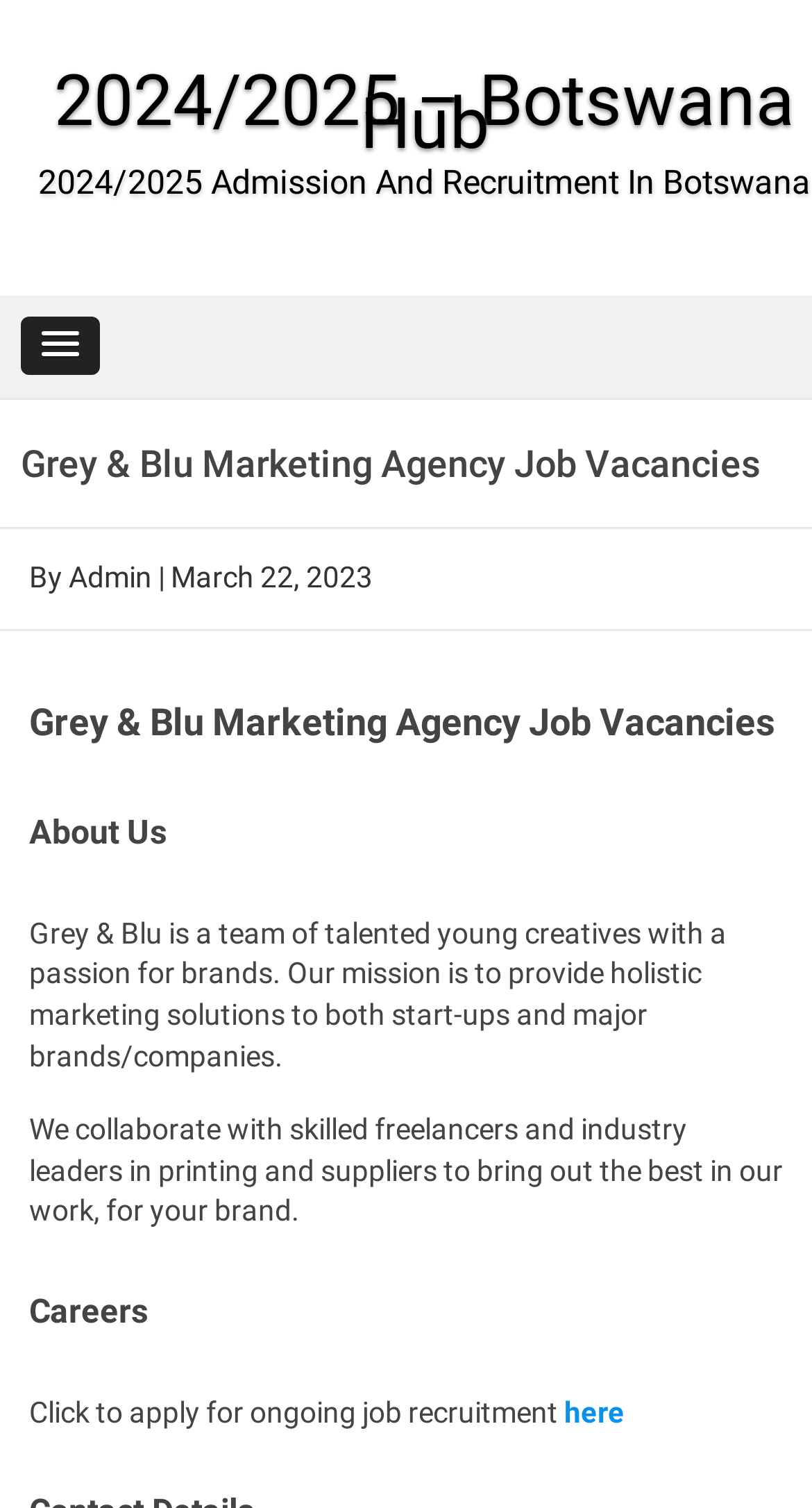What type of content is provided by Grey & Blu?
Look at the screenshot and respond with a single word or phrase.

Brands